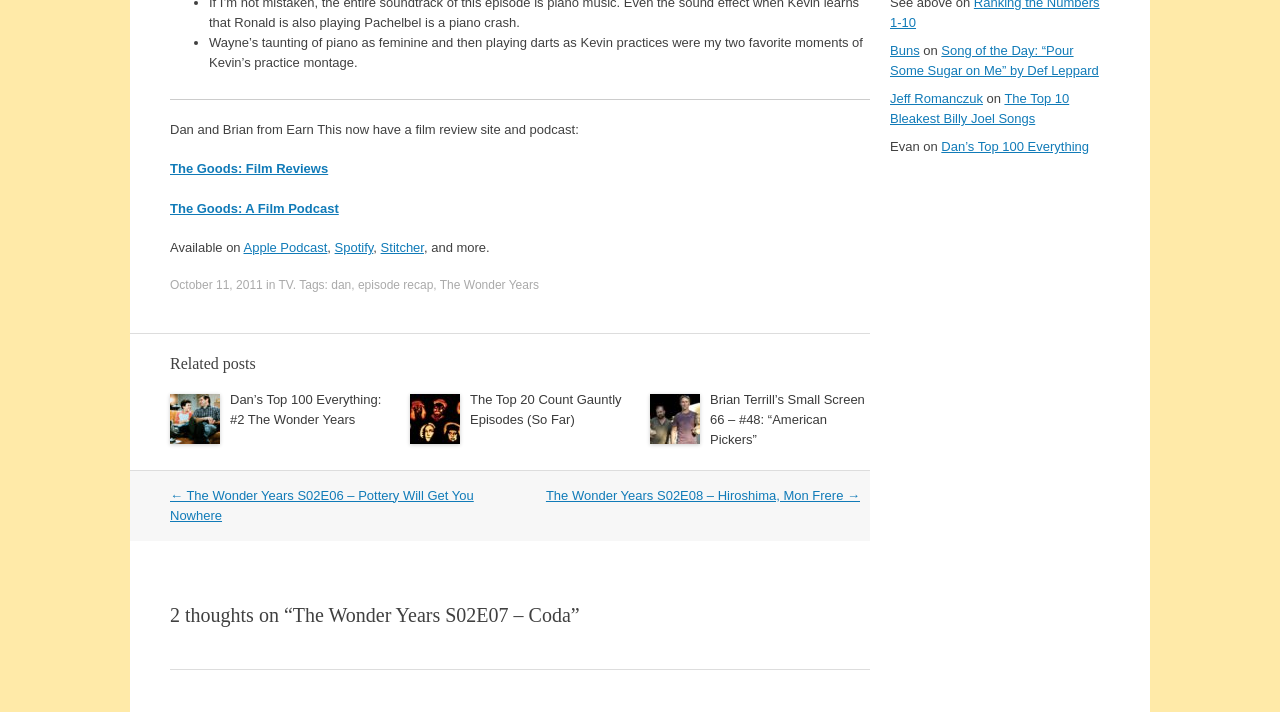Identify the bounding box for the described UI element: "Ok Thanks".

None